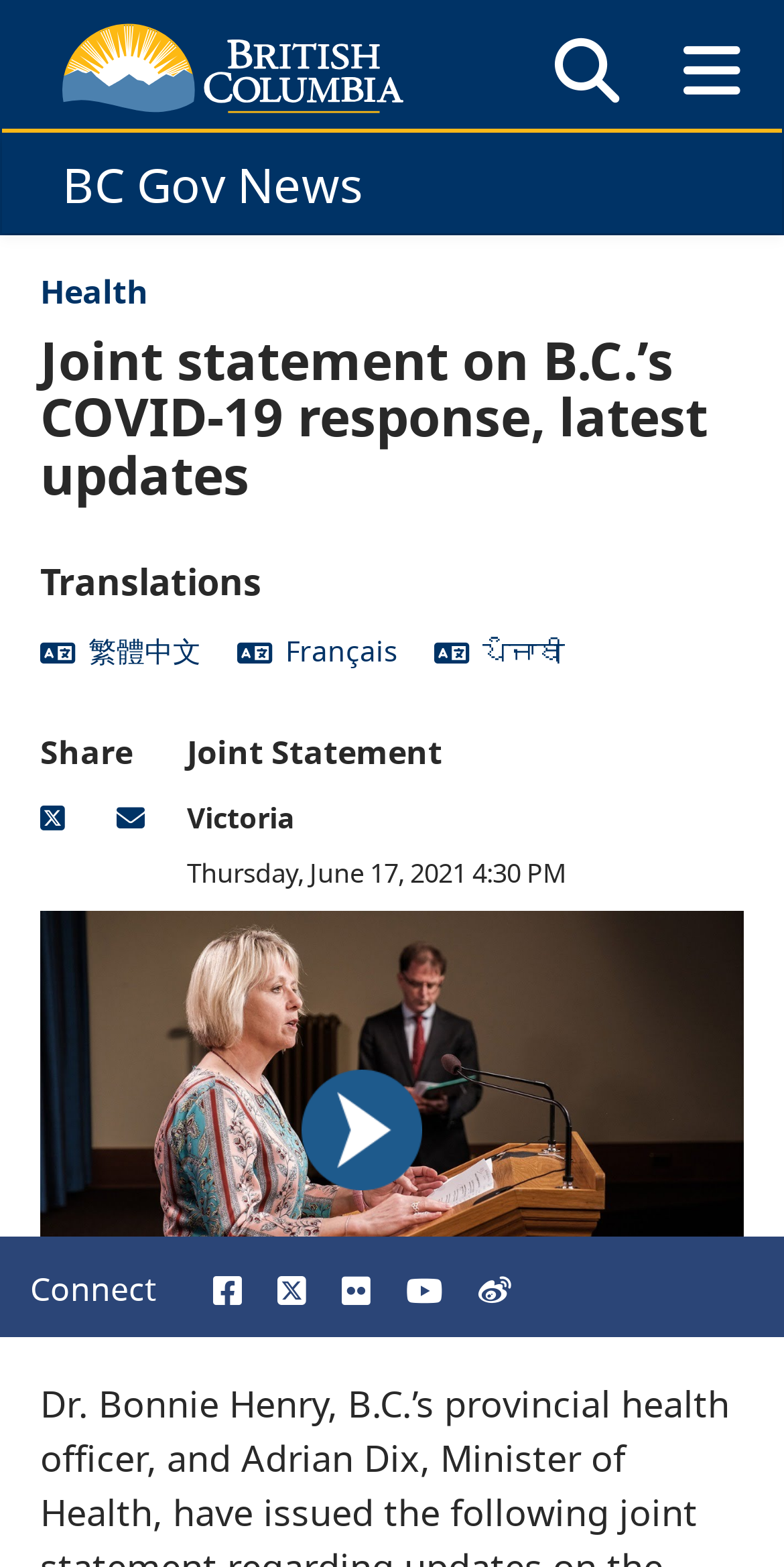Please locate the bounding box coordinates of the element that needs to be clicked to achieve the following instruction: "Share on X". The coordinates should be four float numbers between 0 and 1, i.e., [left, top, right, bottom].

[0.051, 0.514, 0.103, 0.539]